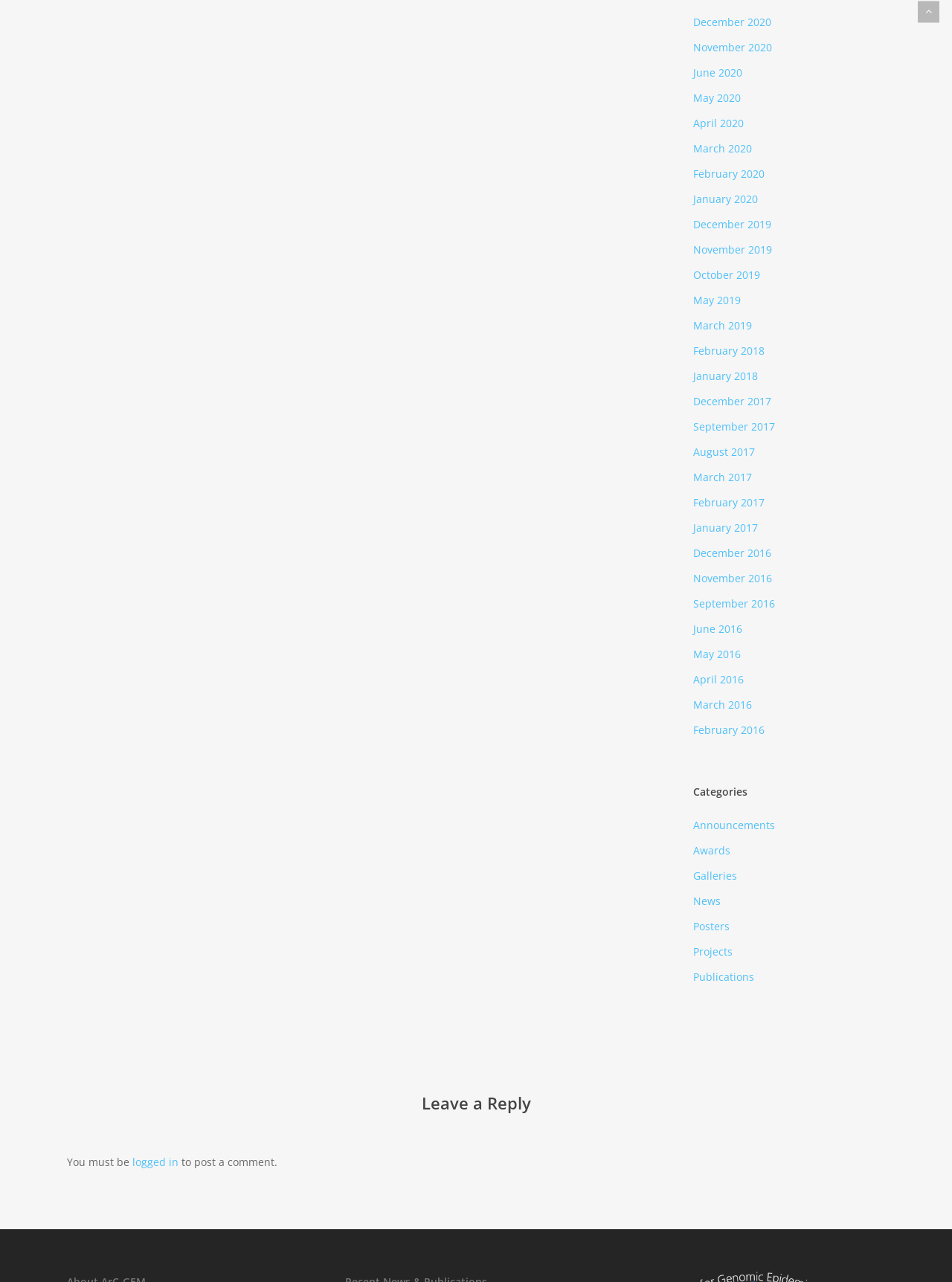Please identify the bounding box coordinates of the area that needs to be clicked to fulfill the following instruction: "View January 2018 archives."

[0.728, 0.286, 0.93, 0.301]